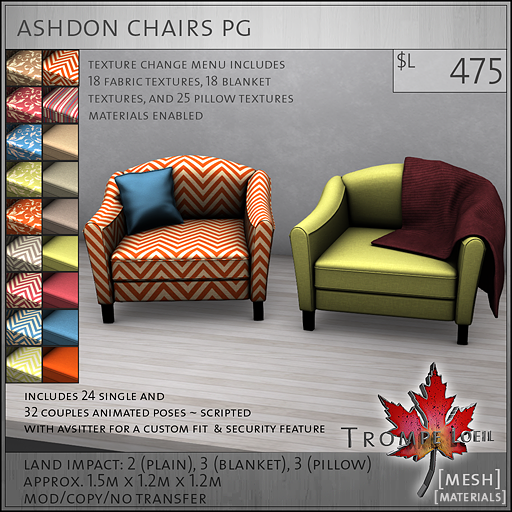Analyze the image and describe all the key elements you observe.

The image showcases the "Ashdon Chairs PG" available for purchase at L$475. This stylish seating option includes vibrant textures and patterns, featuring a green chair with a cozy red throw and a multicolored chevron-patterned chair. Both chairs come with a texture change menu that offers 18 fabric options, 18 blanket textures, and 25 pillow textures, allowing for extensive customization. 

The design supports a variety of animated poses, with a total of 24 single poses and 32 couple poses. The product is compatible with Avsitter for enhanced fitting and security features. Approximately measuring 1.5m x 1.2m x 1.2m, it has a low land impact of just 2 for the plain version, making it an appealing choice for both virtual decor and functionality. The design is created by Trompe Loeil and highlights their commitment to materials-enabled features and quality craftsmanship.